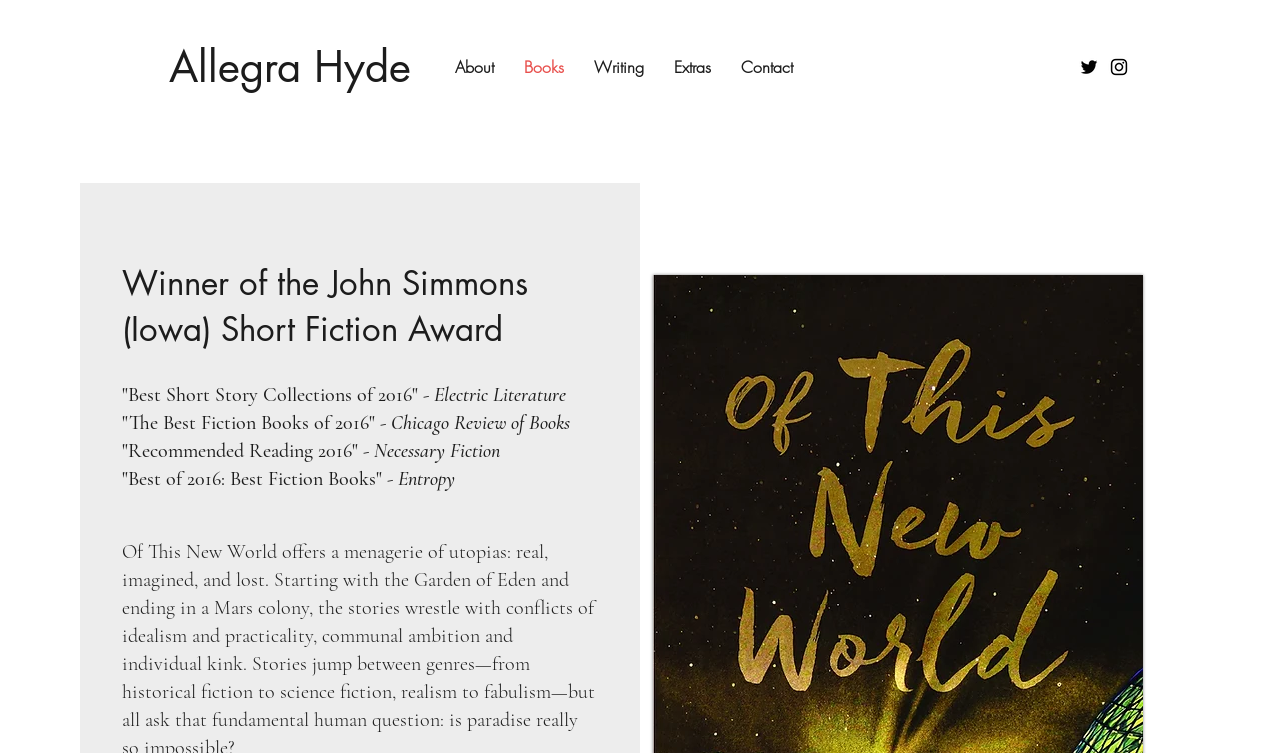Highlight the bounding box coordinates of the region I should click on to meet the following instruction: "Visit the author's homepage".

[0.117, 0.05, 0.338, 0.127]